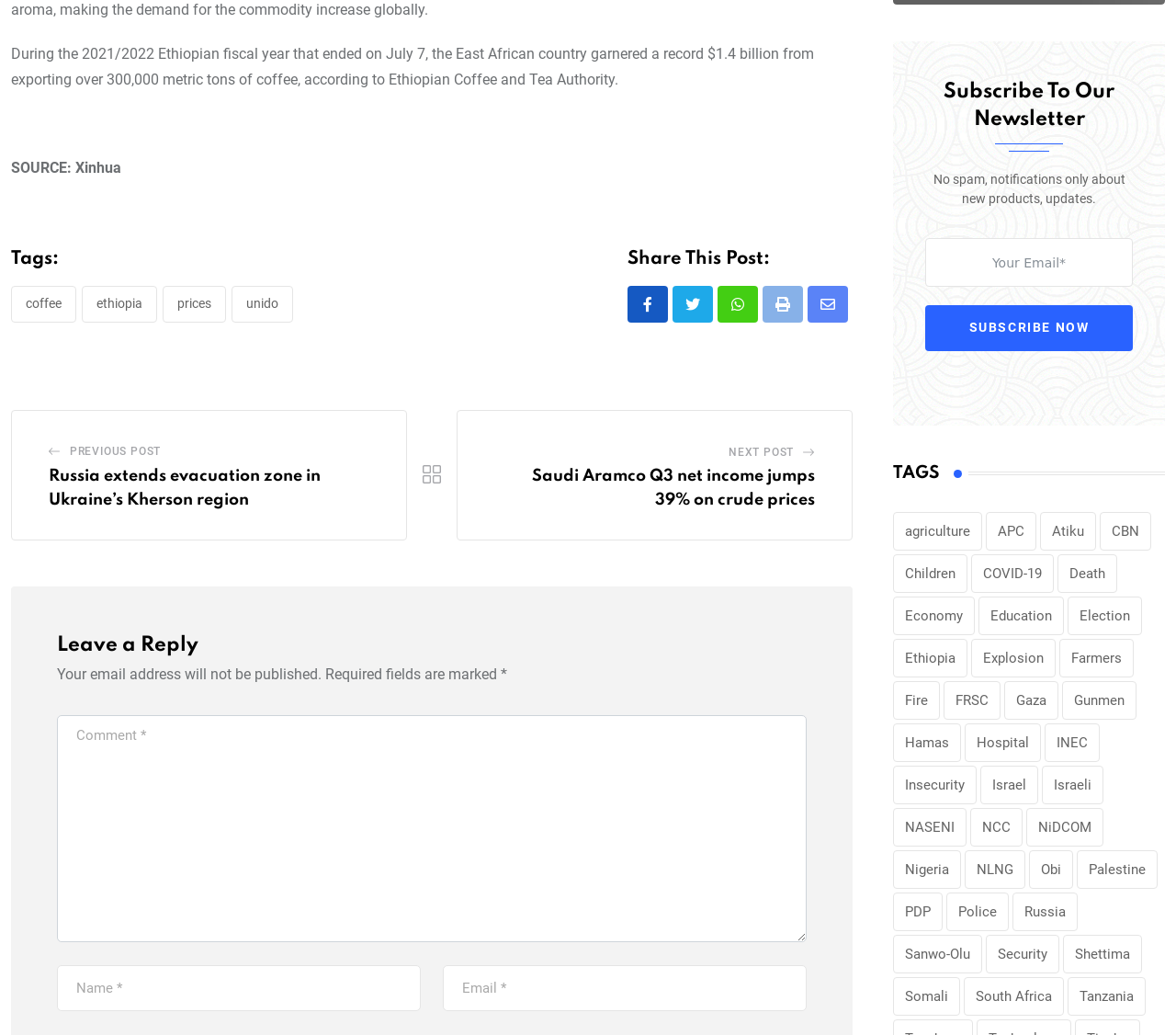Analyze the image and answer the question with as much detail as possible: 
What type of content is listed under 'TAGS'?

The 'TAGS' section lists various categories or topics related to the articles on the website, such as 'agriculture', 'APC', and 'Economy', which can be used to filter or search for specific types of content.